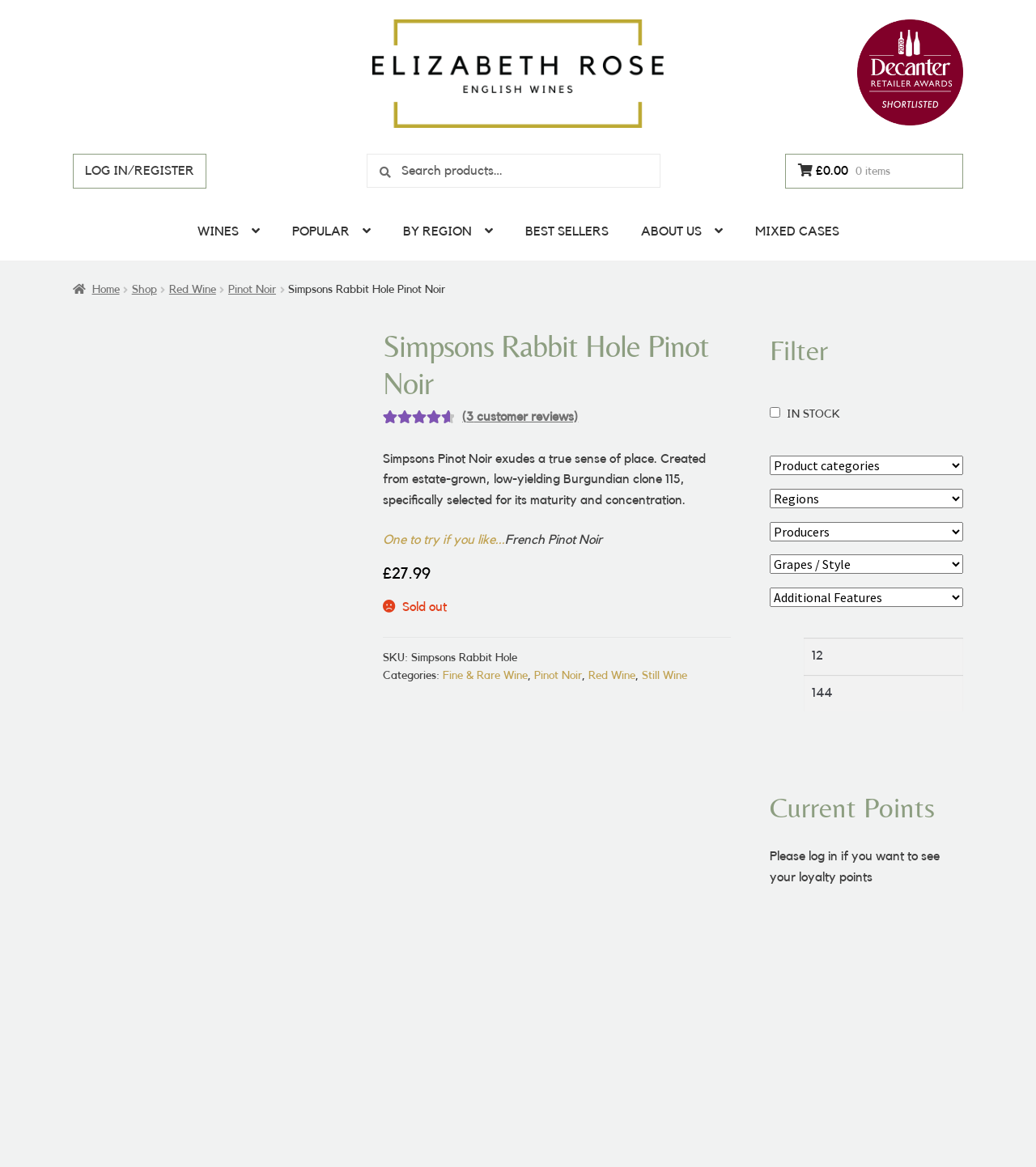Please determine the heading text of this webpage.

Simpsons Rabbit Hole Pinot Noir